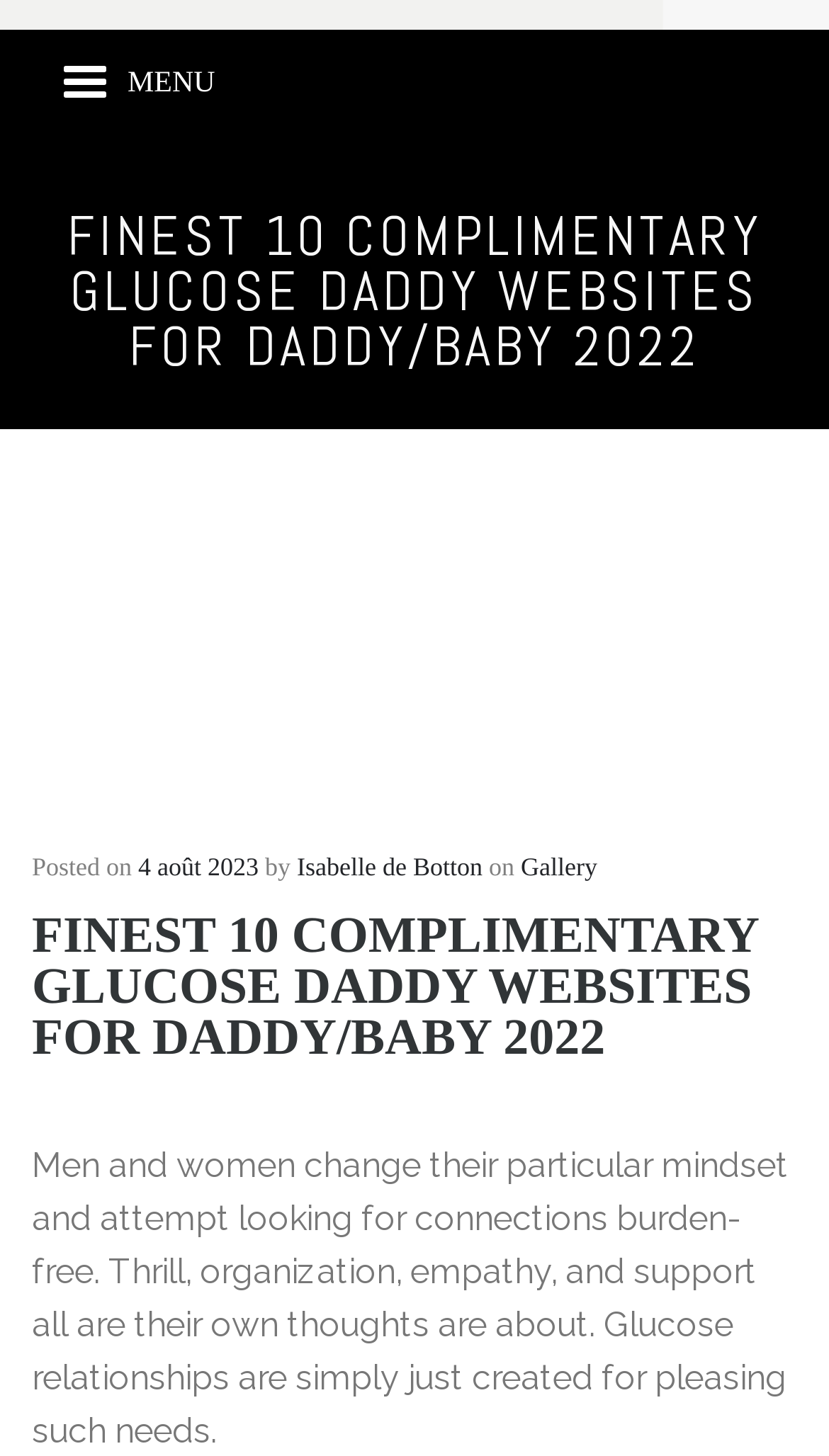Please locate and retrieve the main header text of the webpage.

FINEST 10 COMPLIMENTARY GLUCOSE DADDY WEBSITES FOR DADDY/BABY 2022